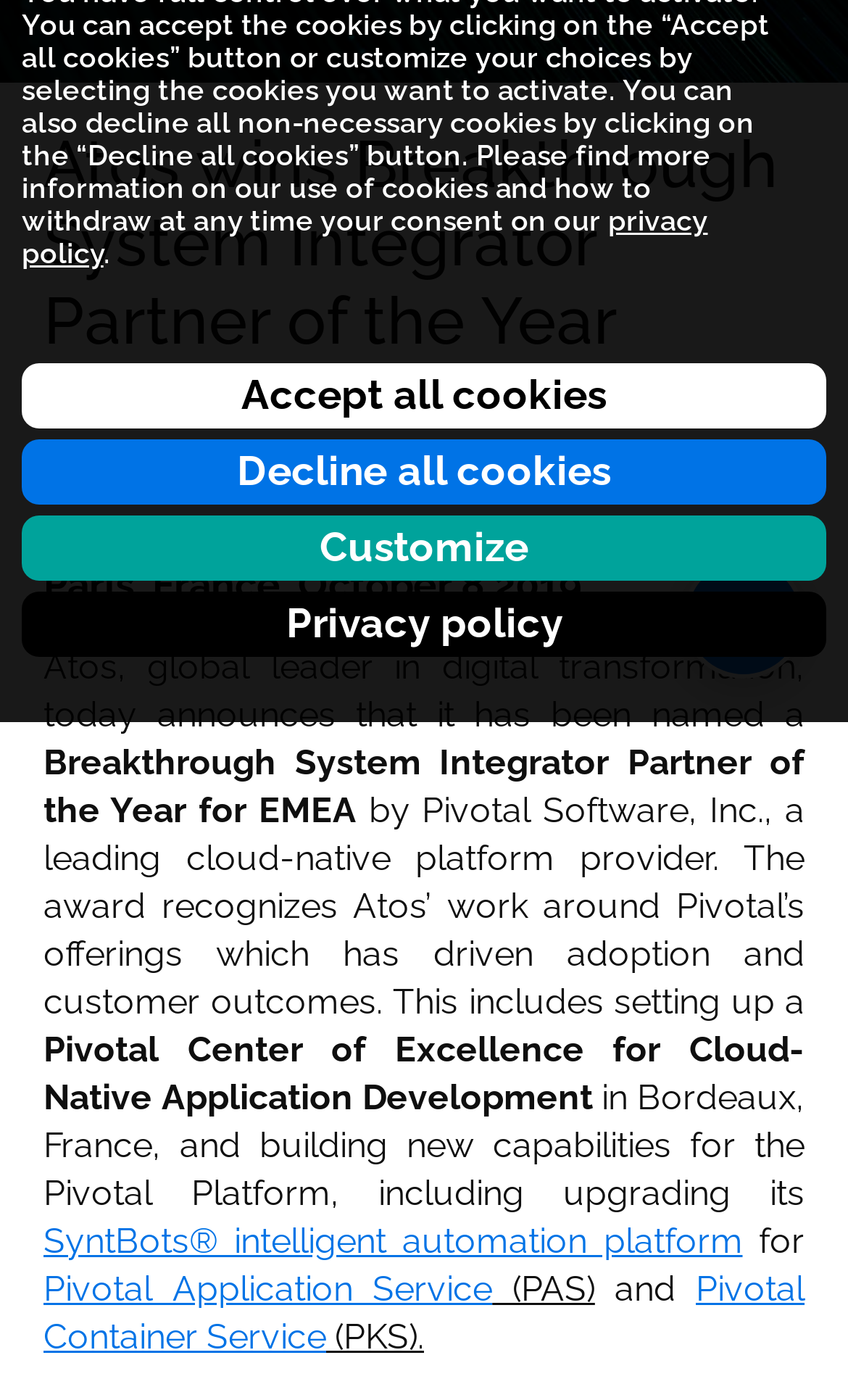Identify the bounding box coordinates of the HTML element based on this description: "Customize".

[0.026, 0.368, 0.974, 0.415]